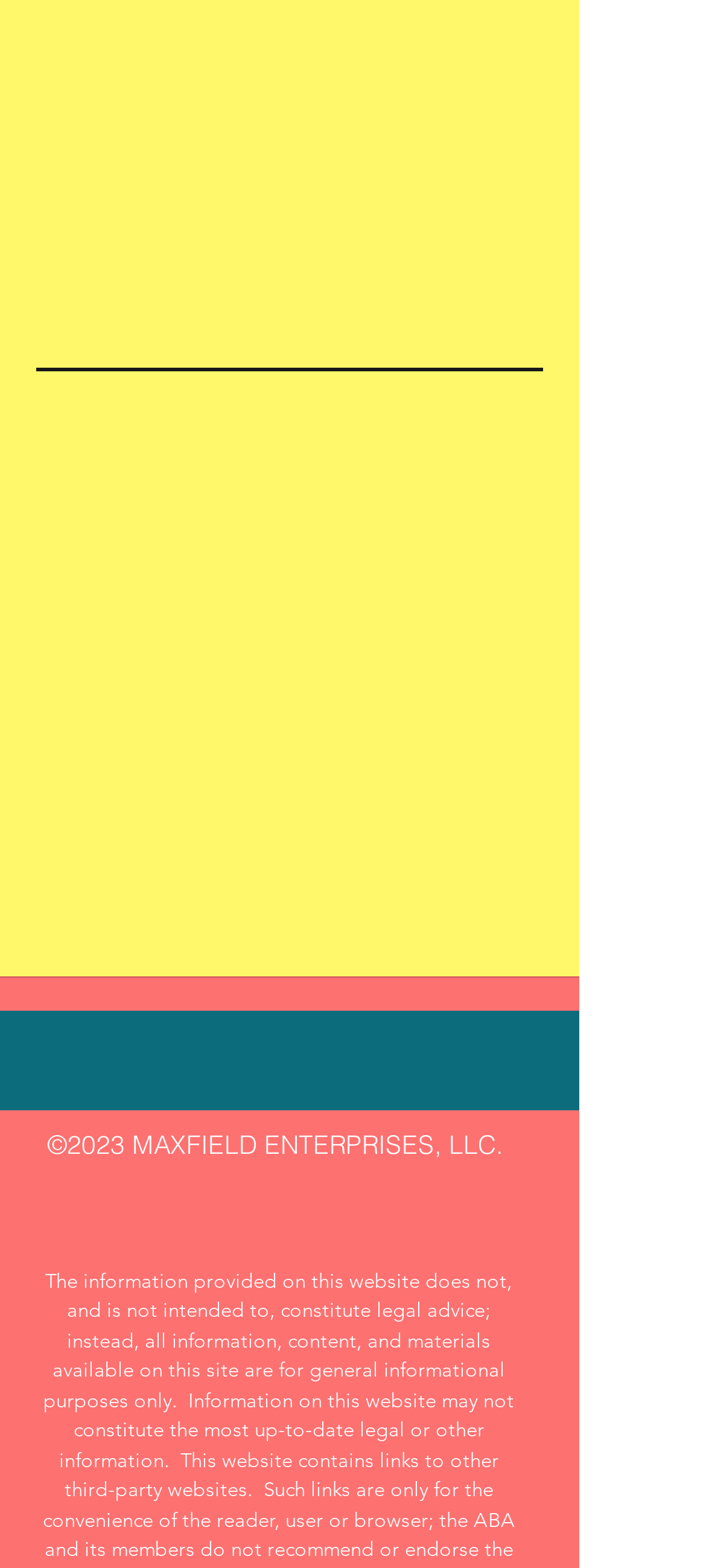Give a succinct answer to this question in a single word or phrase: 
What is the company name mentioned in the copyright information?

MAXFIELD ENTERPRISES, LLC